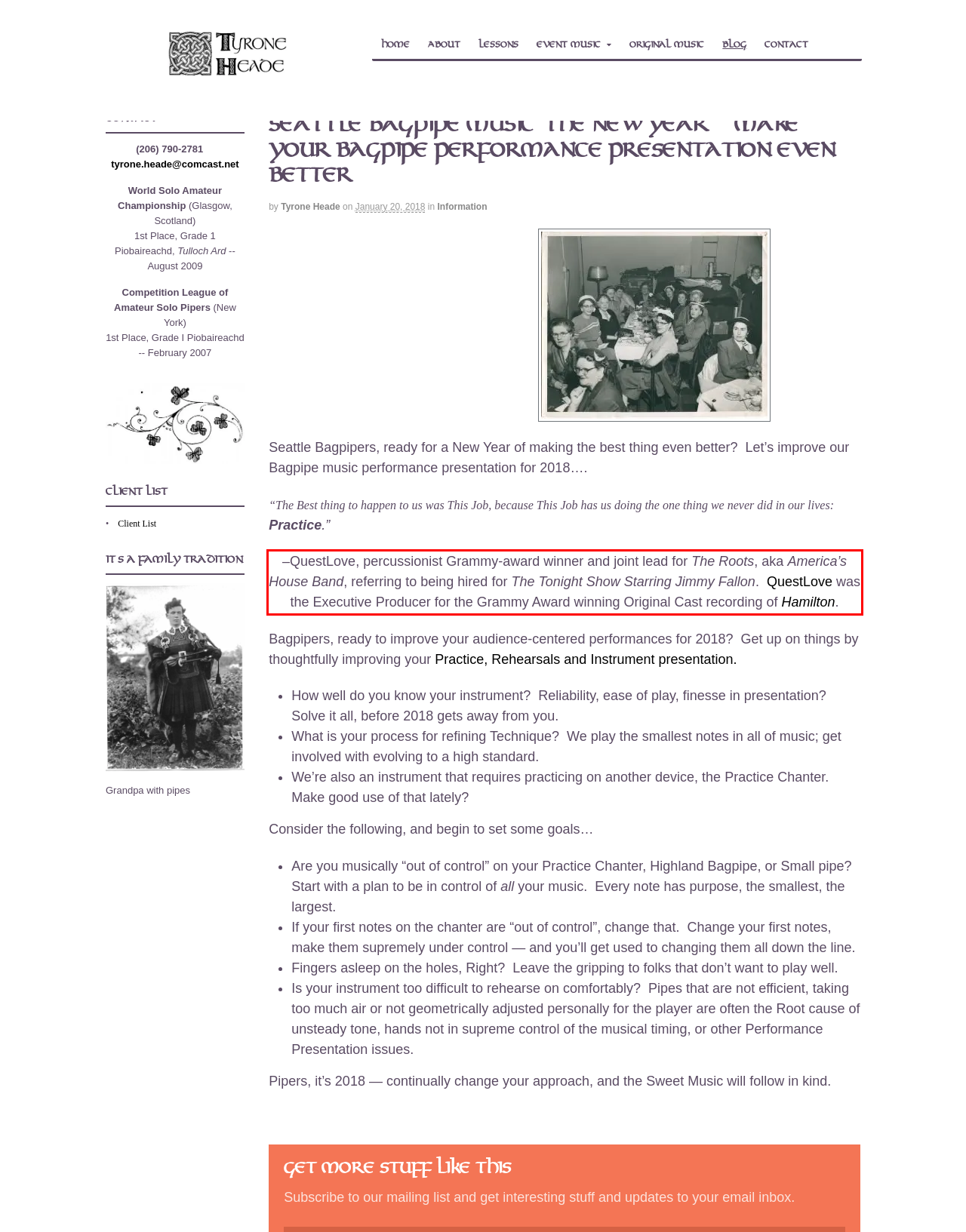Review the screenshot of the webpage and recognize the text inside the red rectangle bounding box. Provide the extracted text content.

–QuestLove, percussionist Grammy-award winner and joint lead for The Roots, aka America’s House Band, referring to being hired for The Tonight Show Starring Jimmy Fallon. QuestLove was the Executive Producer for the Grammy Award winning Original Cast recording of Hamilton.